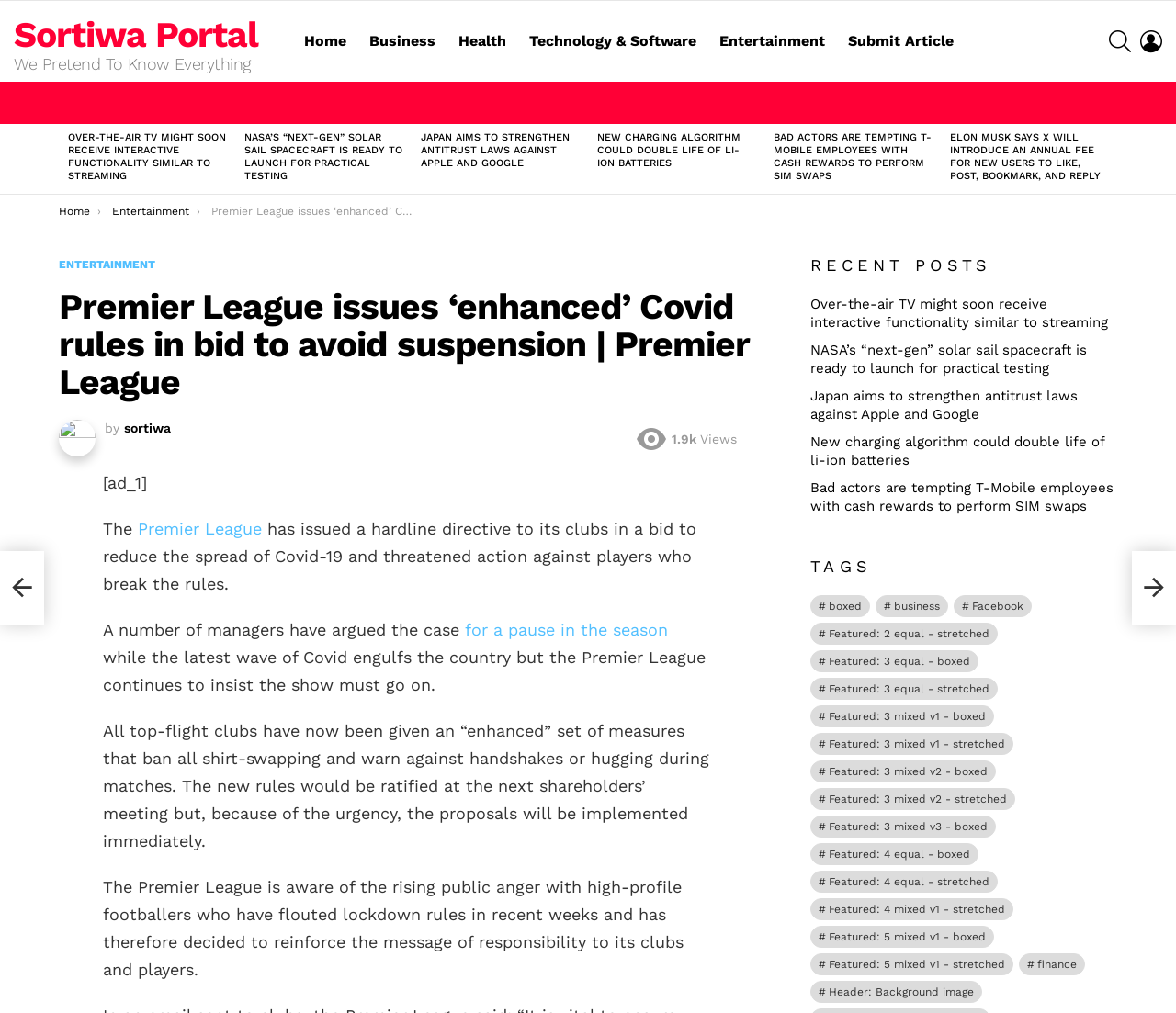How many articles are listed under 'LATEST STORIES'?
Can you provide a detailed and comprehensive answer to the question?

Under the 'LATEST STORIES' section, there are 6 articles listed, each with a heading and a link.